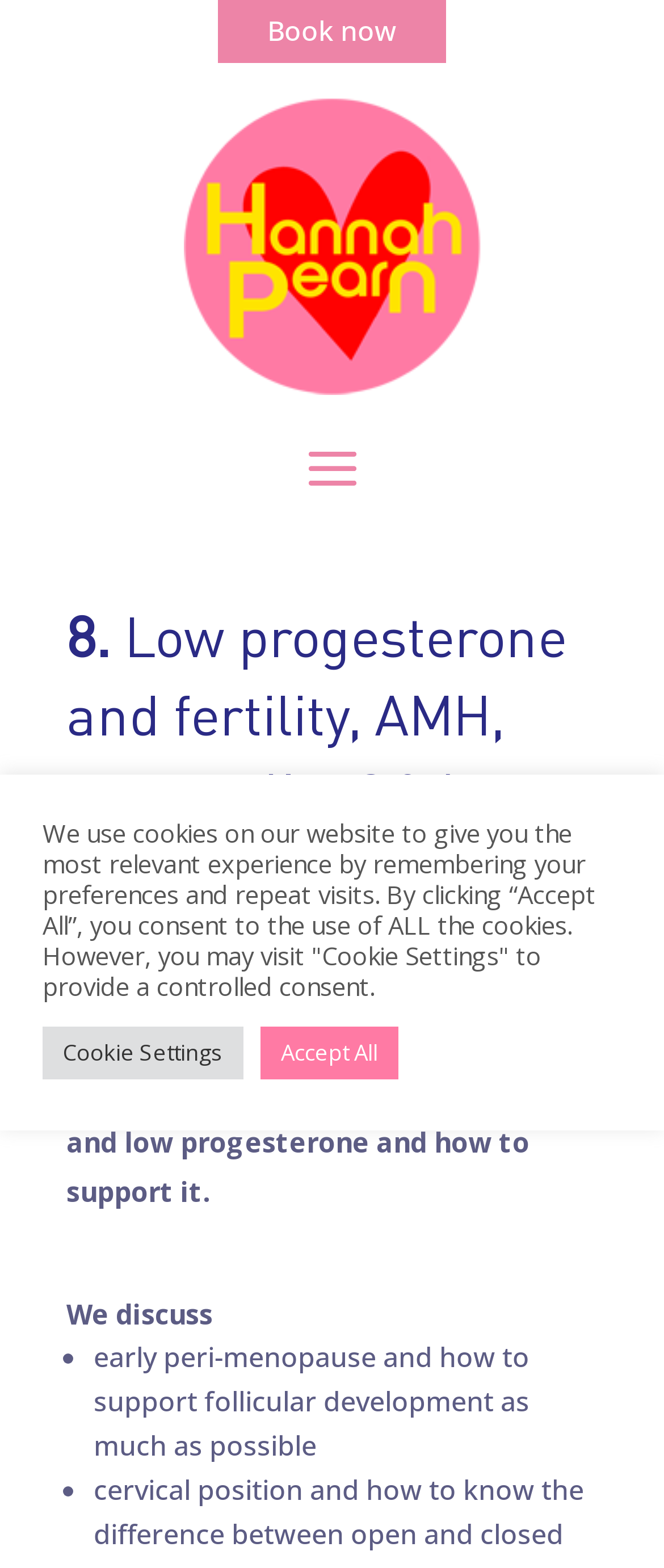Is this the final episode of a series?
Please craft a detailed and exhaustive response to the question.

The webpage content explicitly states that this is the 'Final Episode for this series', indicating that this Q&A episode is the last one in a series of episodes or discussions on fertility-related topics.